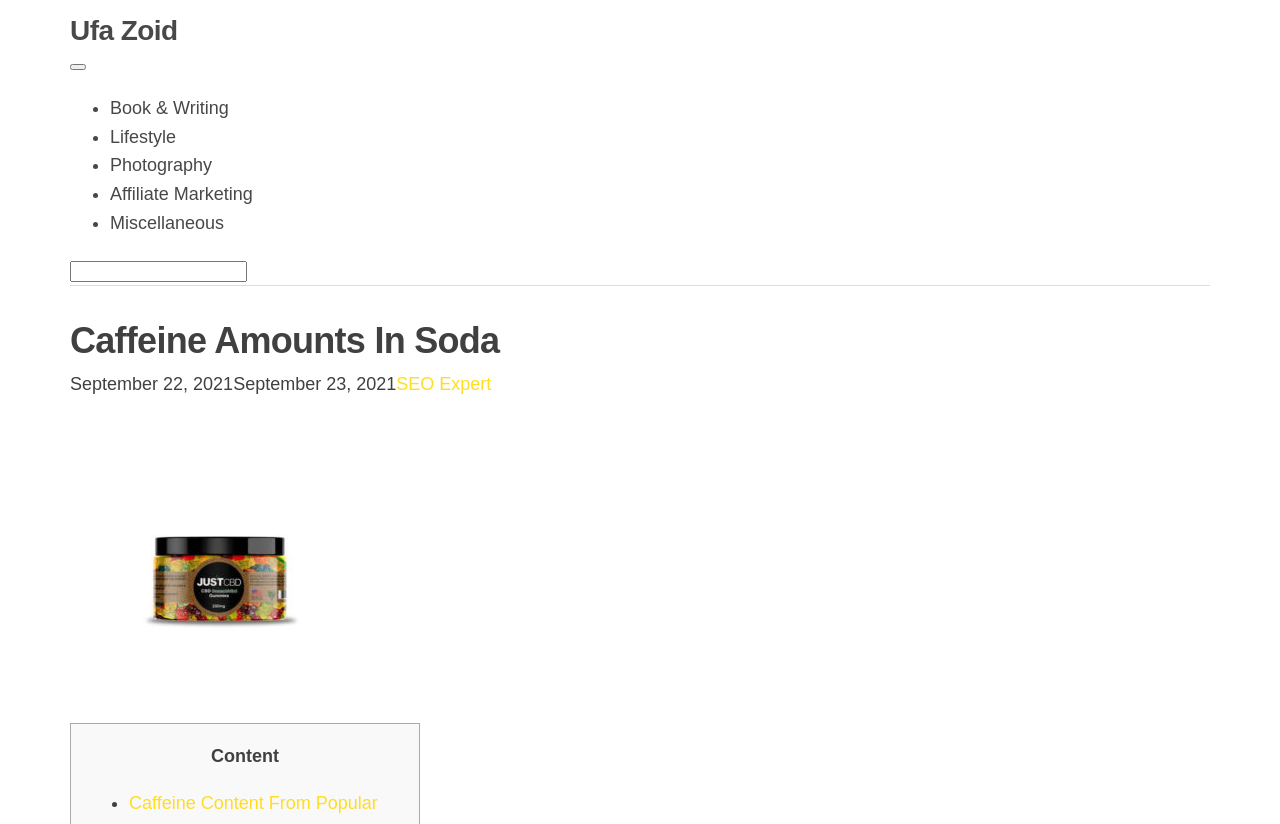Locate the bounding box coordinates of the clickable area to execute the instruction: "Click on SEO Expert". Provide the coordinates as four float numbers between 0 and 1, represented as [left, top, right, bottom].

[0.31, 0.454, 0.384, 0.478]